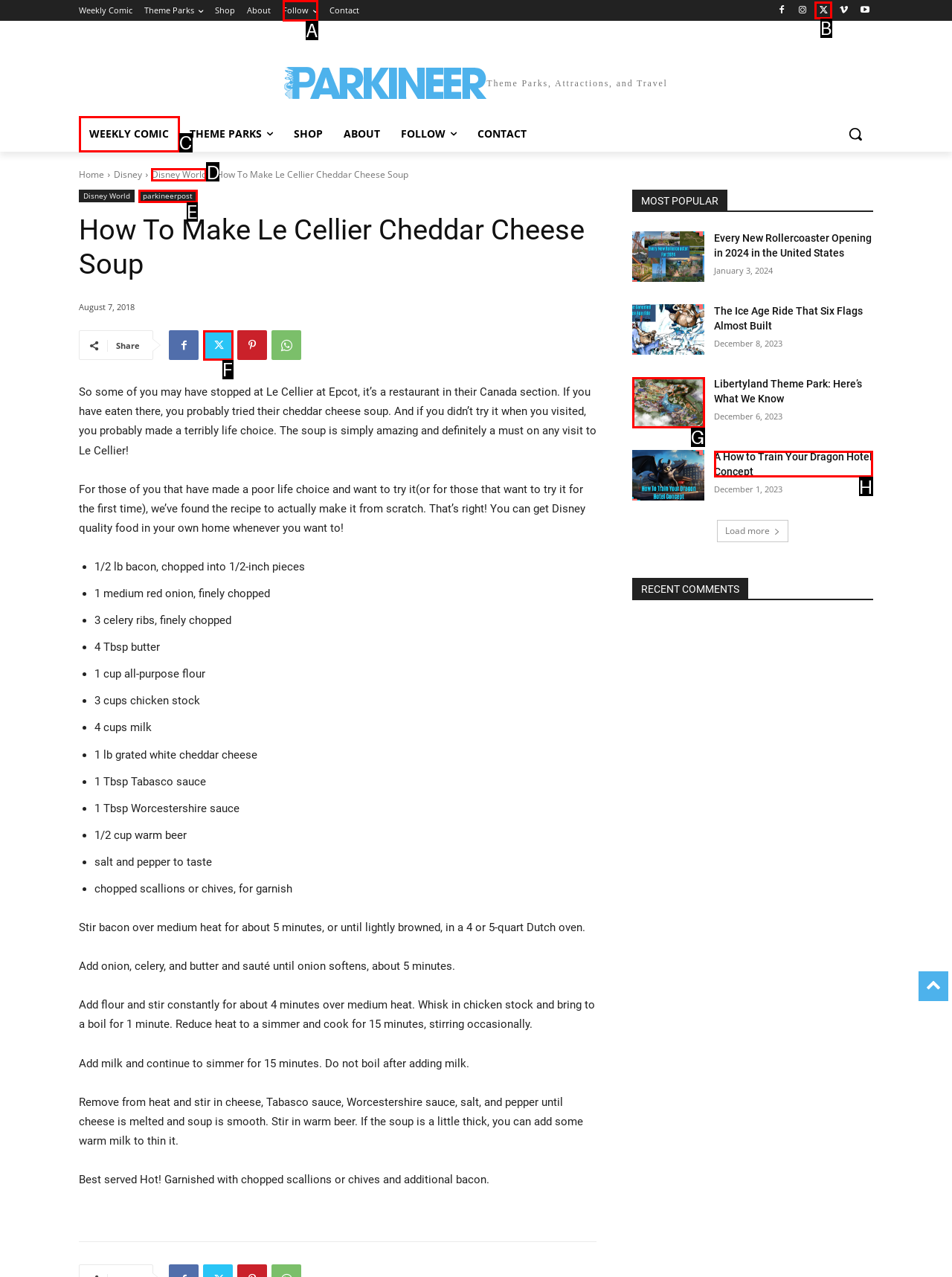Identify the HTML element to select in order to accomplish the following task: Visit the 'Disney World' page
Reply with the letter of the chosen option from the given choices directly.

D